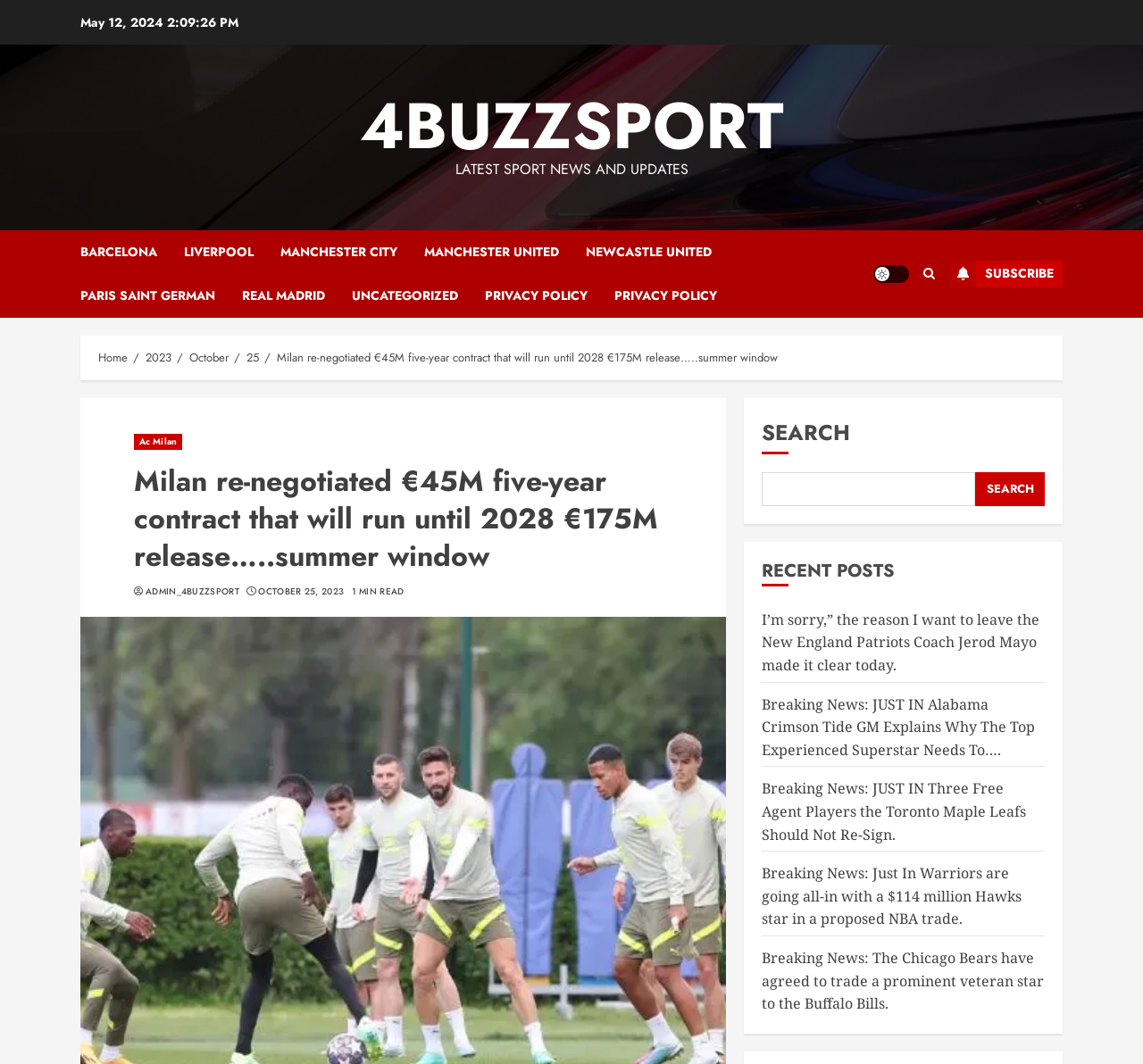Please specify the bounding box coordinates of the clickable region necessary for completing the following instruction: "visit Visitors Center Home". The coordinates must consist of four float numbers between 0 and 1, i.e., [left, top, right, bottom].

None